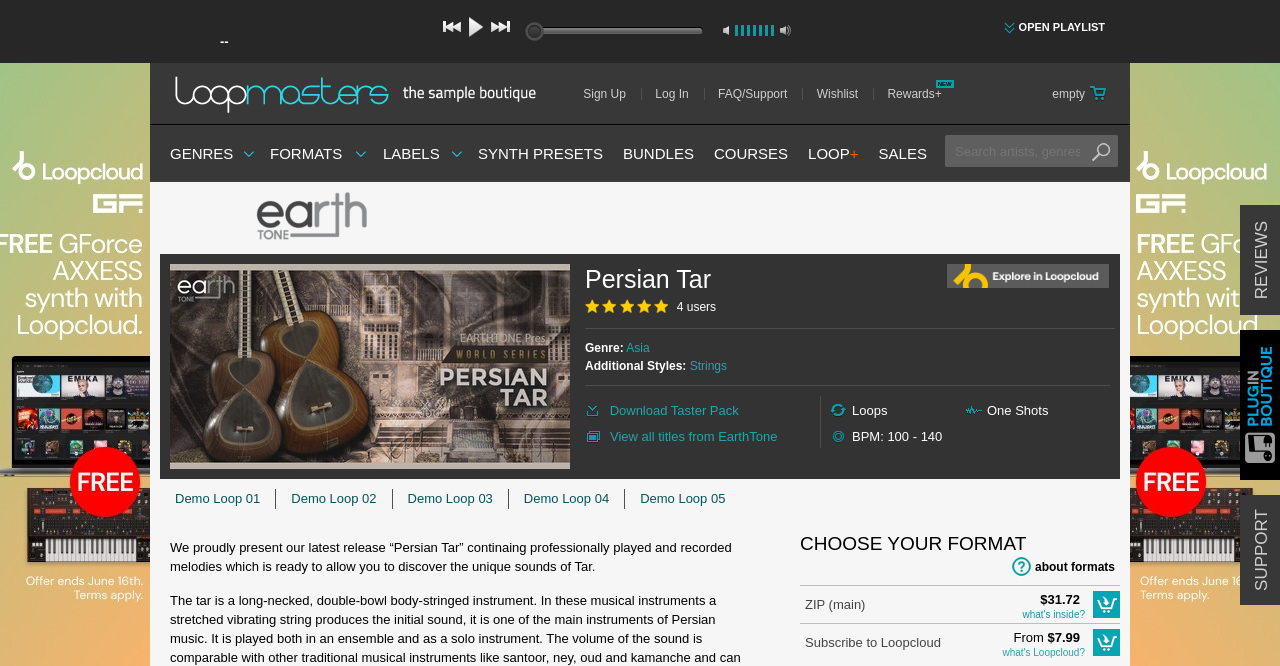Please identify the bounding box coordinates of the clickable element to fulfill the following instruction: "Download Taster Pack". The coordinates should be four float numbers between 0 and 1, i.e., [left, top, right, bottom].

[0.476, 0.605, 0.577, 0.628]